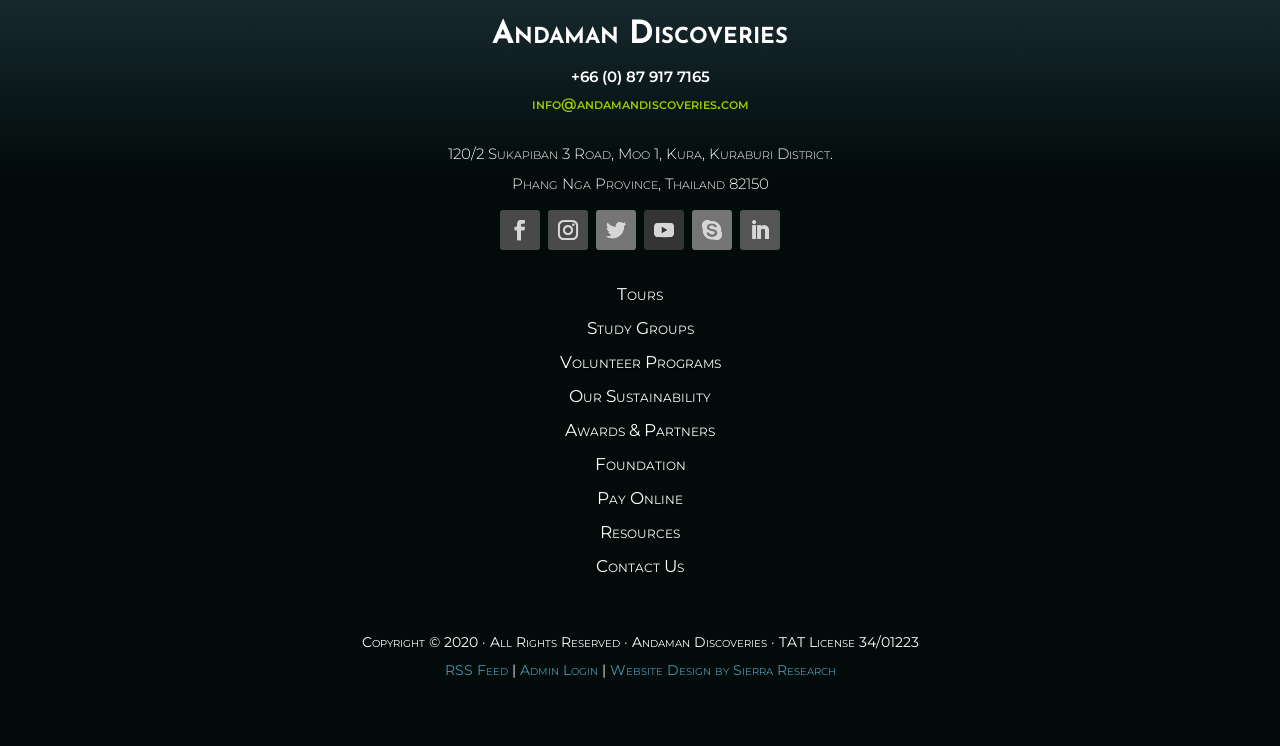Respond with a single word or short phrase to the following question: 
What are the types of programs offered by Andaman Discoveries?

Tours, Study Groups, Volunteer Programs